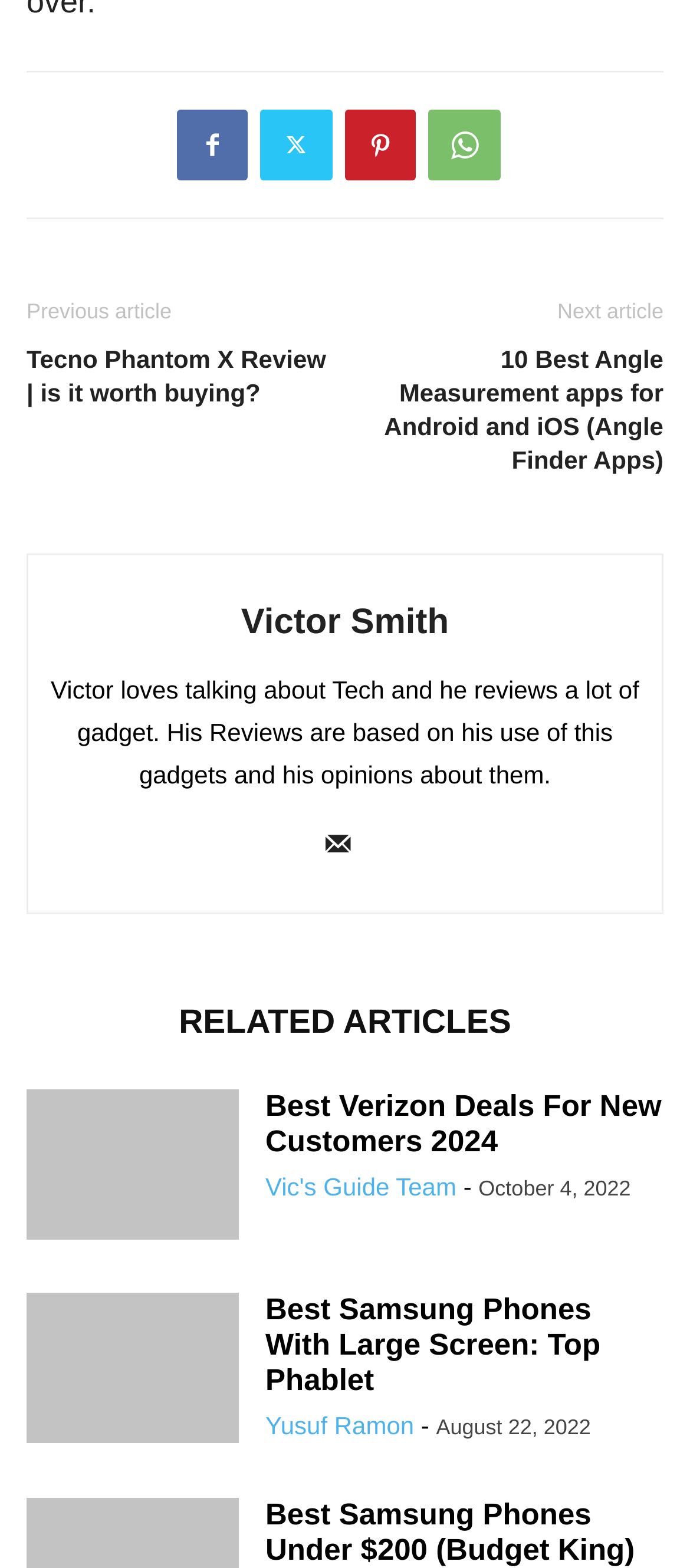Using the details in the image, give a detailed response to the question below:
What is the title of the article written by Yusuf Ramon?

I found the link 'Yusuf Ramon' and above it, there is a link 'Best Samsung Phones With Large Screen: Top Phablet' which is likely the title of the article written by Yusuf Ramon.